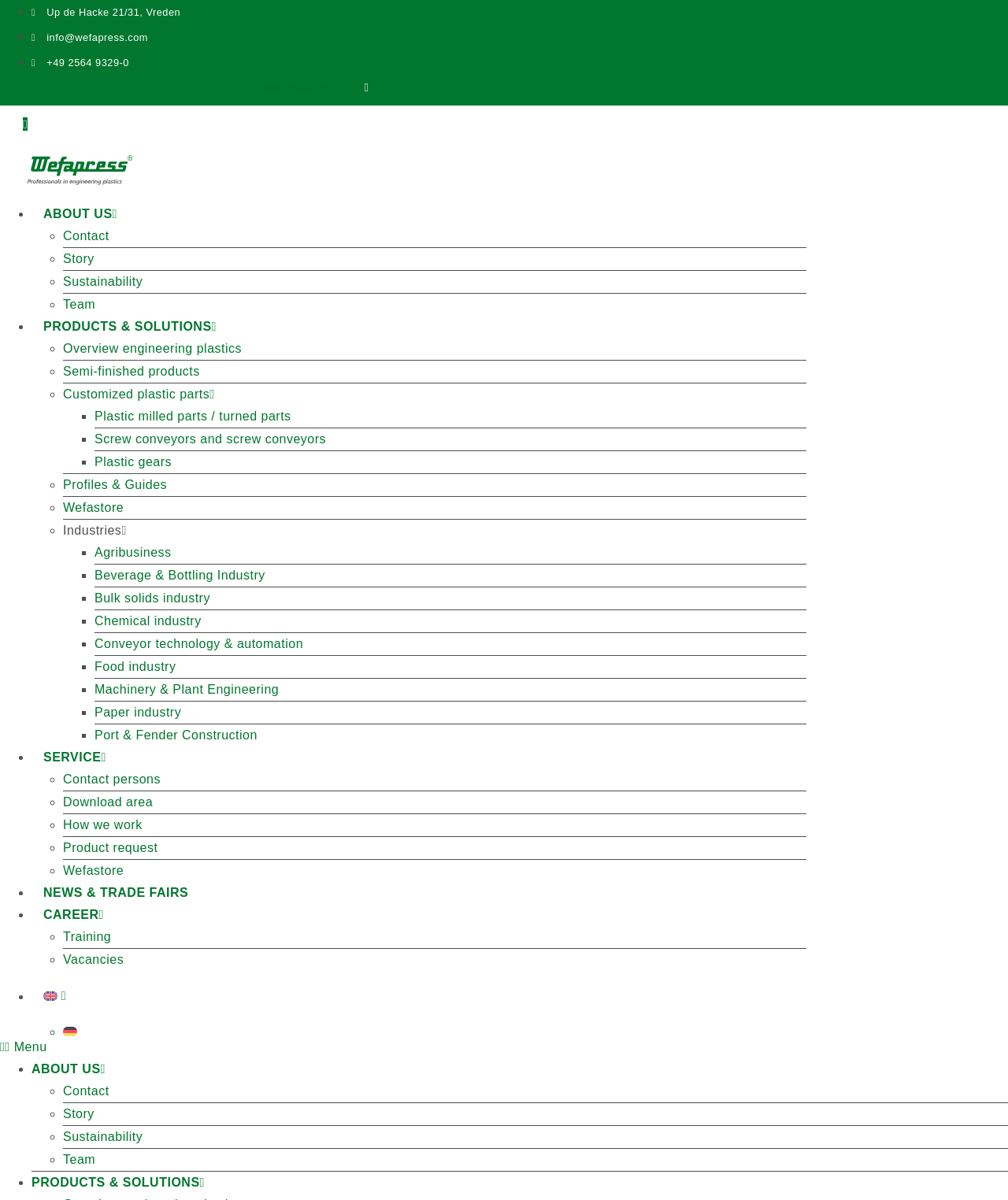What is the company name?
Using the image provided, answer with just one word or phrase.

Wefapress